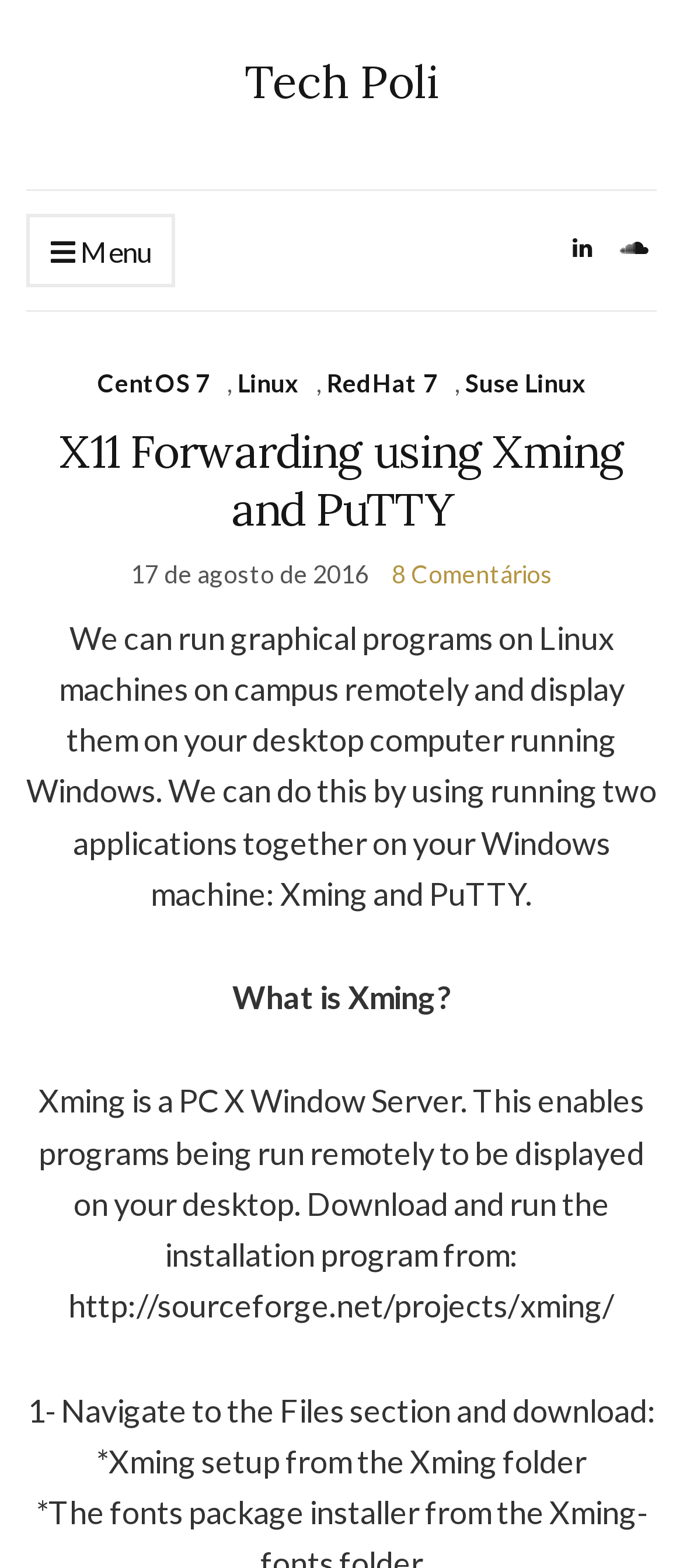Determine the bounding box coordinates of the section to be clicked to follow the instruction: "Read the article X11 Forwarding using Xming and PuTTY". The coordinates should be given as four float numbers between 0 and 1, formatted as [left, top, right, bottom].

[0.087, 0.269, 0.913, 0.343]